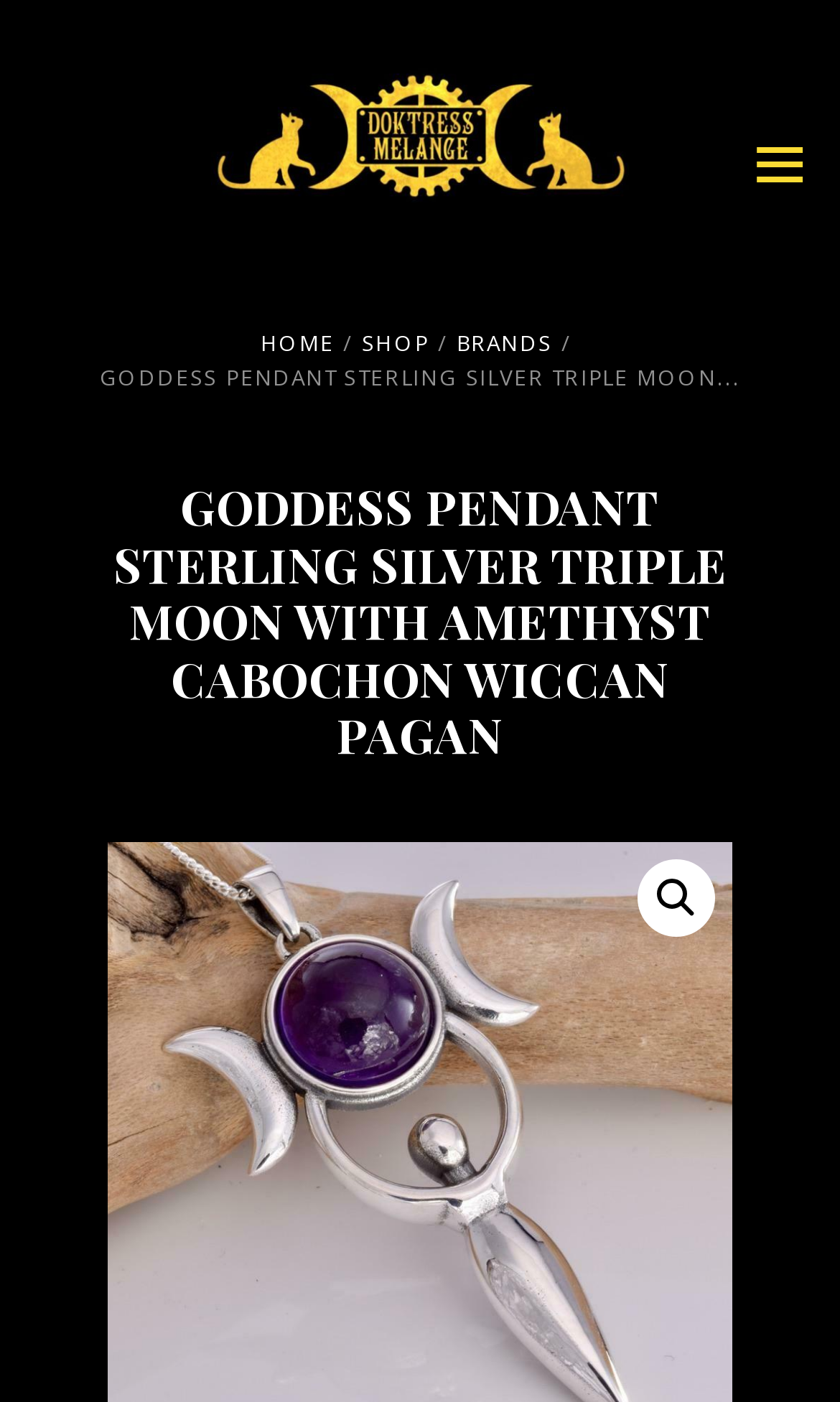Specify the bounding box coordinates (top-left x, top-left y, bottom-right x, bottom-right y) of the UI element in the screenshot that matches this description: alt="logo image"

[0.115, 0.045, 0.885, 0.145]